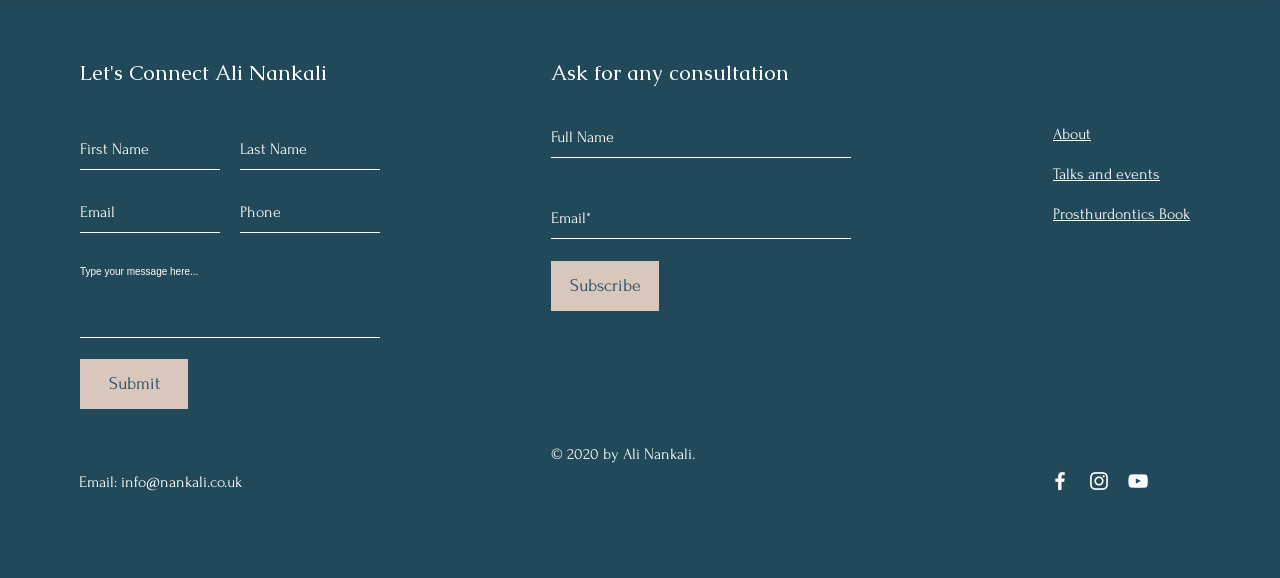Determine the coordinates of the bounding box for the clickable area needed to execute this instruction: "Open Facebook link".

[0.819, 0.811, 0.838, 0.853]